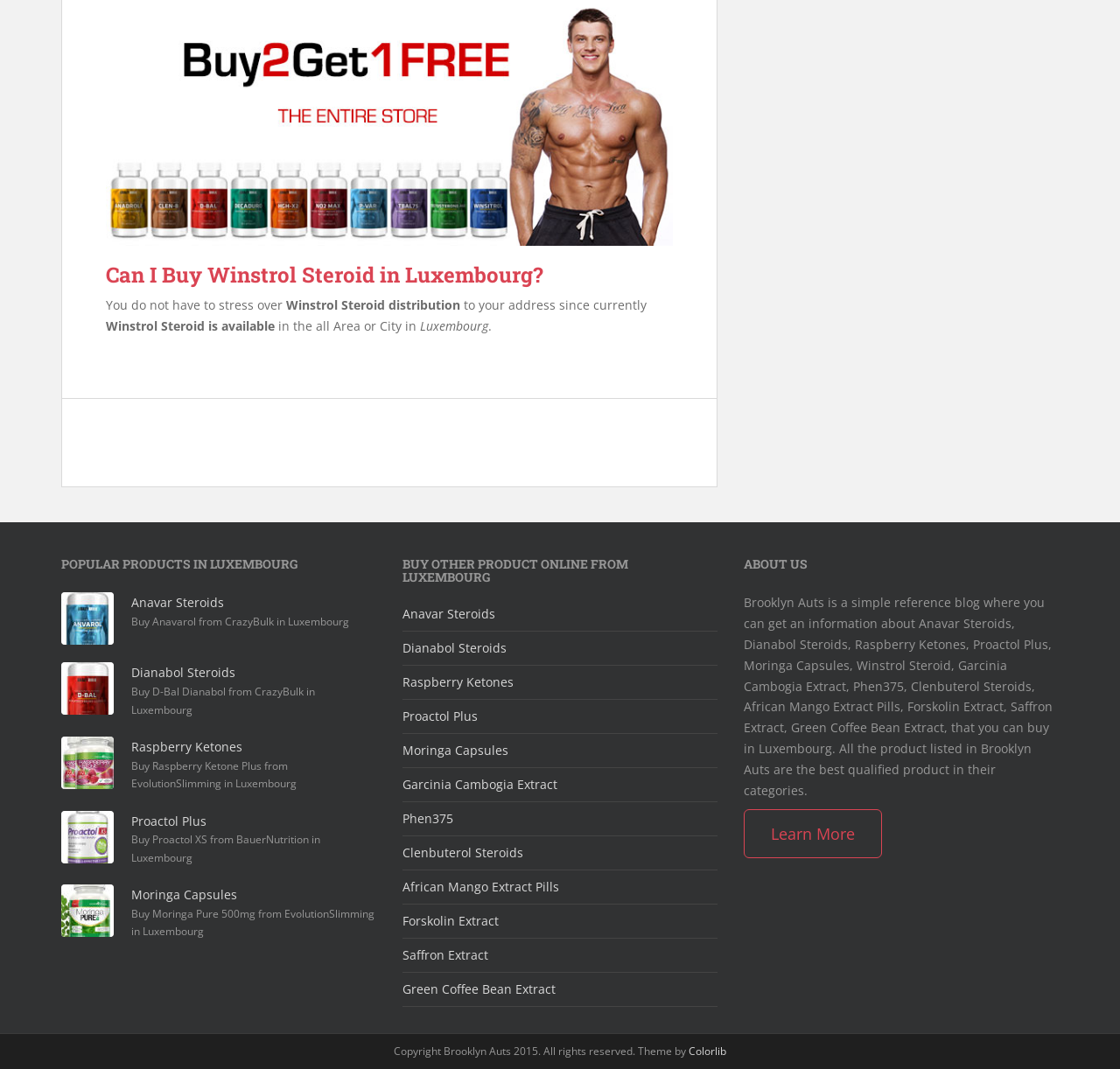Please locate the bounding box coordinates of the element's region that needs to be clicked to follow the instruction: "Click on the 'Effective networking' link". The bounding box coordinates should be provided as four float numbers between 0 and 1, i.e., [left, top, right, bottom].

None